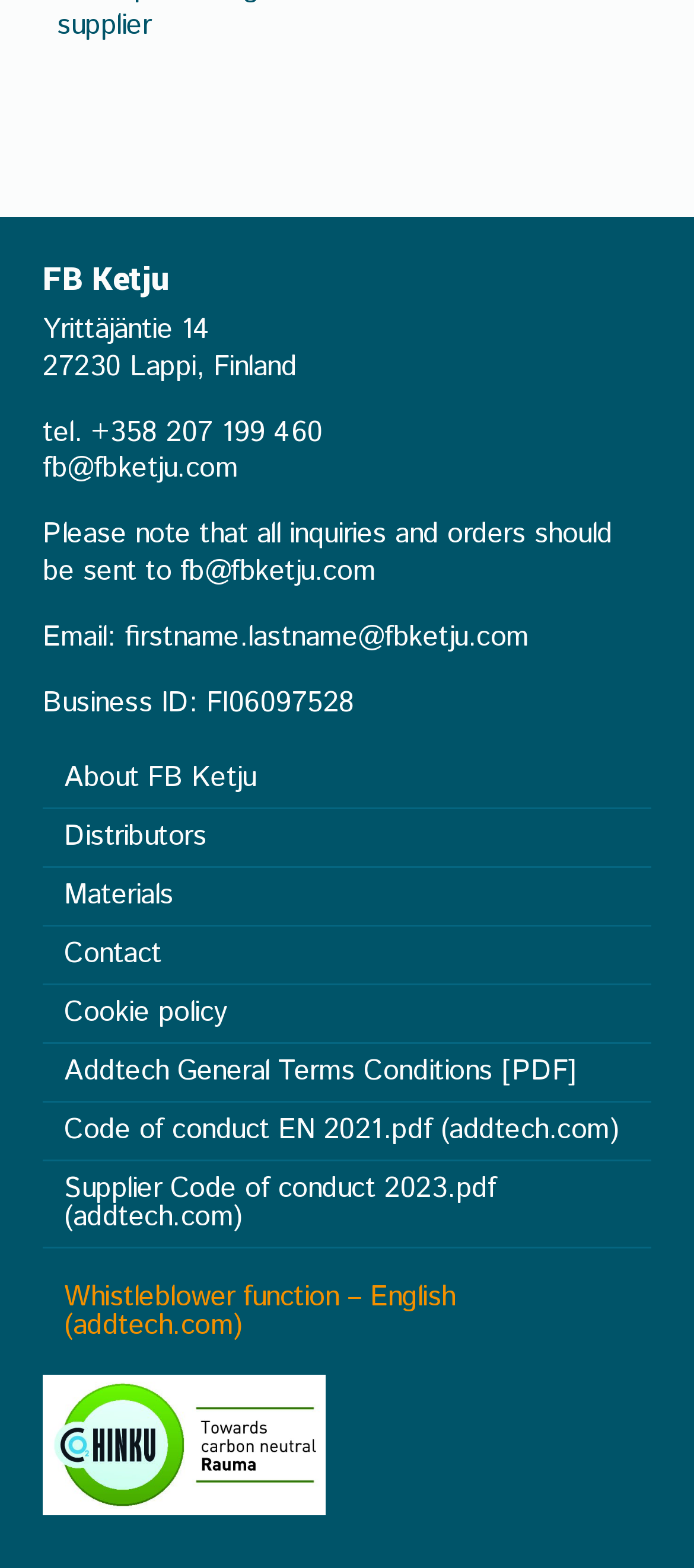Find the bounding box coordinates of the element you need to click on to perform this action: 'Find the business ID of FB Ketju'. The coordinates should be represented by four float values between 0 and 1, in the format [left, top, right, bottom].

[0.062, 0.435, 0.511, 0.461]